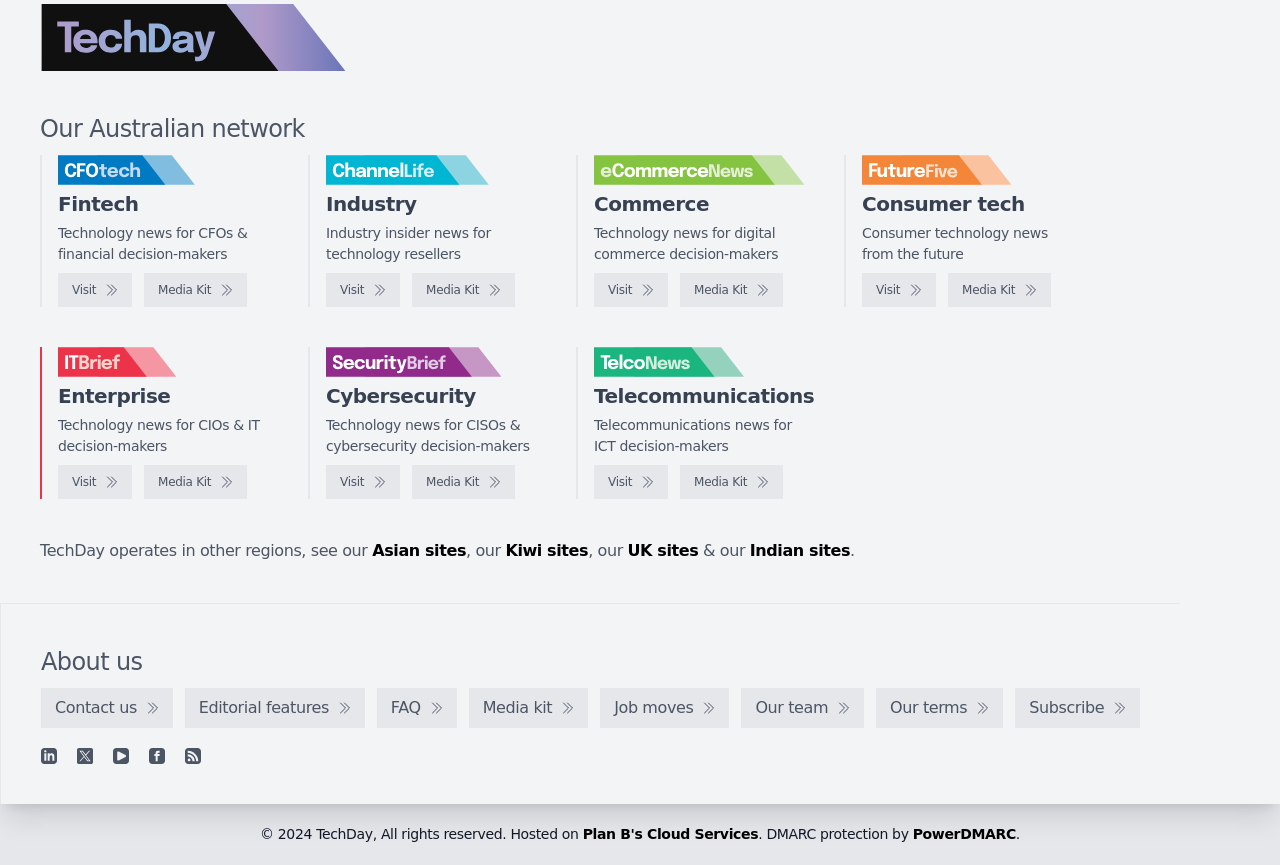What is the purpose of the 'Visit' links?
Use the screenshot to answer the question with a single word or phrase.

To visit other news sites